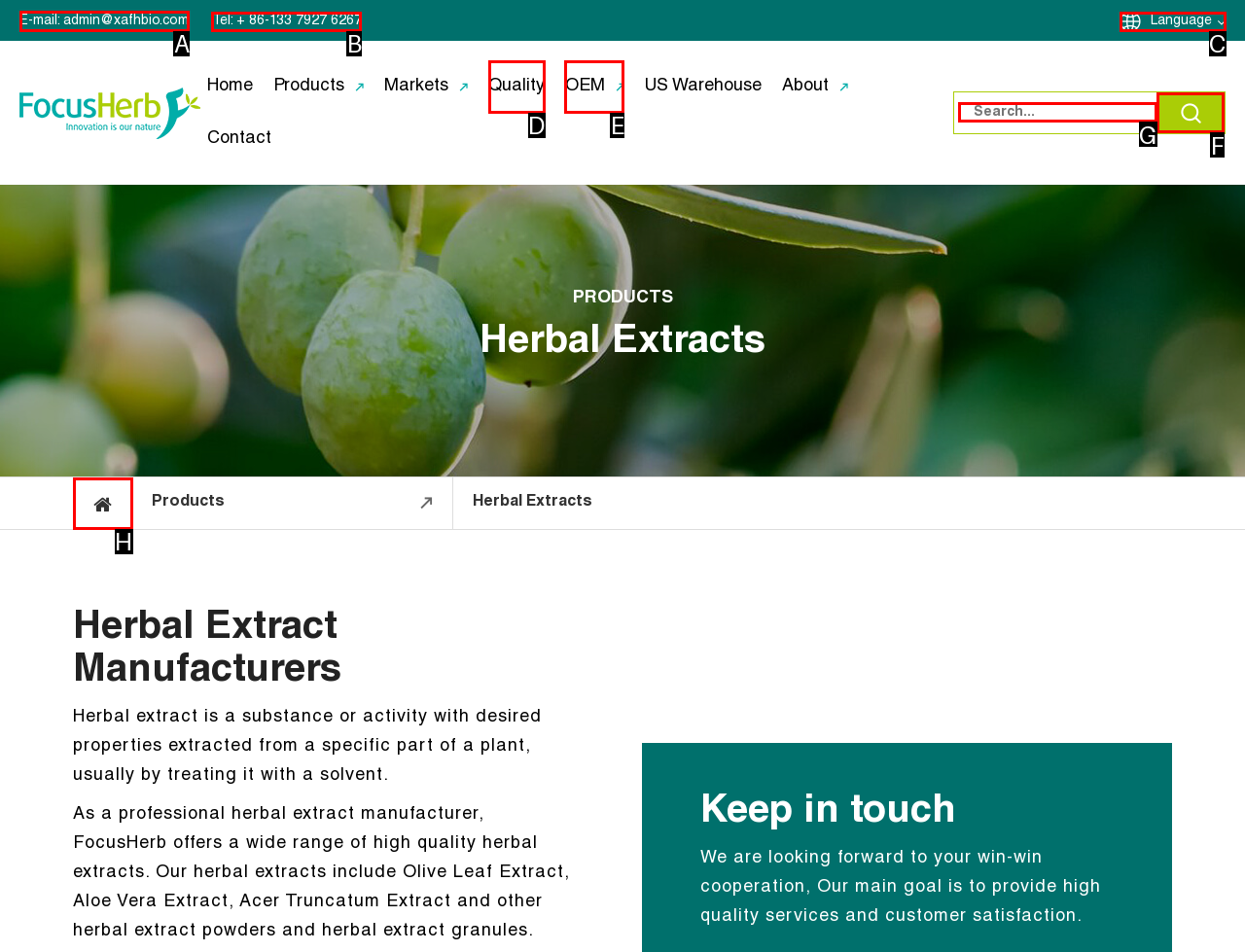Determine the letter of the element you should click to carry out the task: Email the company
Answer with the letter from the given choices.

A